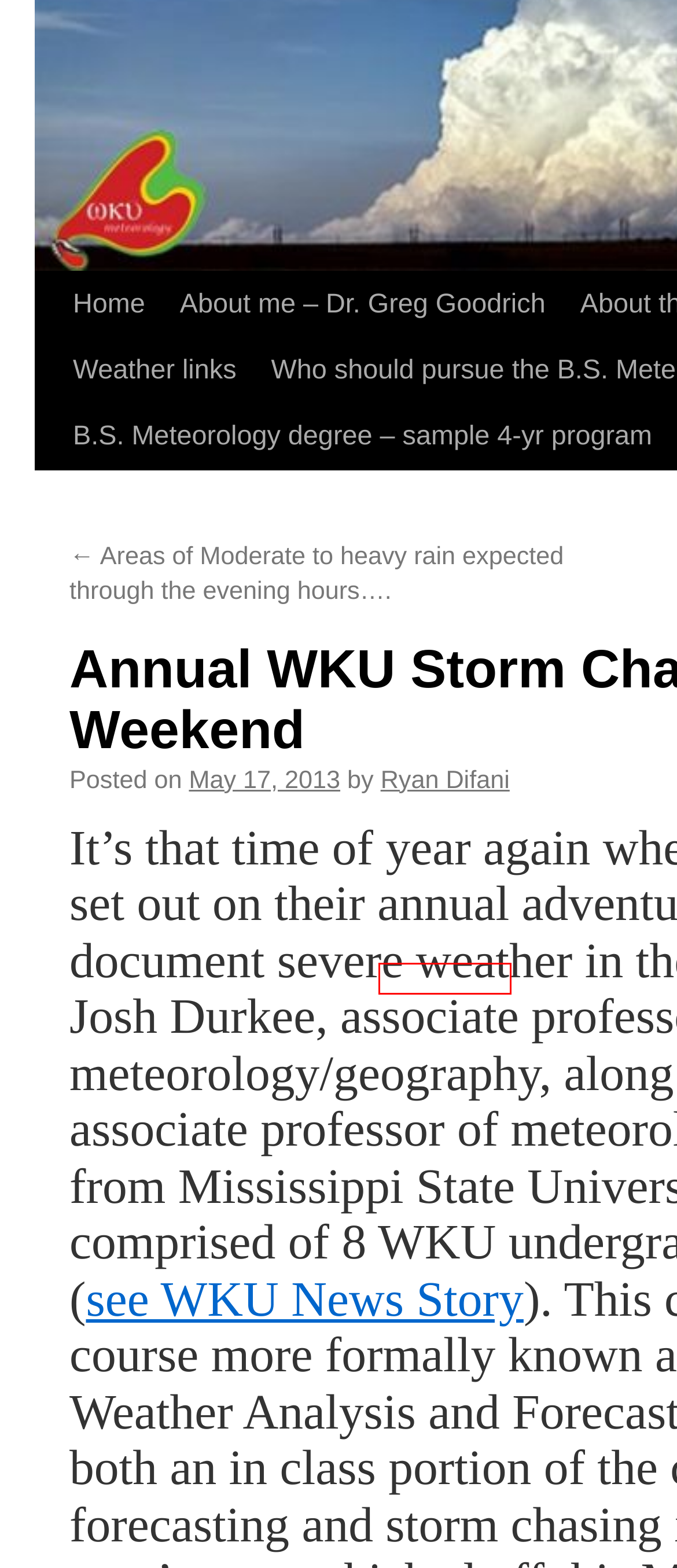You are provided a screenshot of a webpage featuring a red bounding box around a UI element. Choose the webpage description that most accurately represents the new webpage after clicking the element within the red bounding box. Here are the candidates:
A. February | 2019 | WKU Meteorology
B. Who should pursue the B.S. Meteorology degree? | WKU Meteorology
C. Ryan Difani | WKU Meteorology
D. How to apply for a job with the NWS | WKU Meteorology
E. October | 2022 | WKU Meteorology
F. Areas of Moderate to heavy rain expected through the evening hours…. | WKU Meteorology
G. About me – Dr. Greg Goodrich | WKU Meteorology
H. About this blog | WKU Meteorology

C